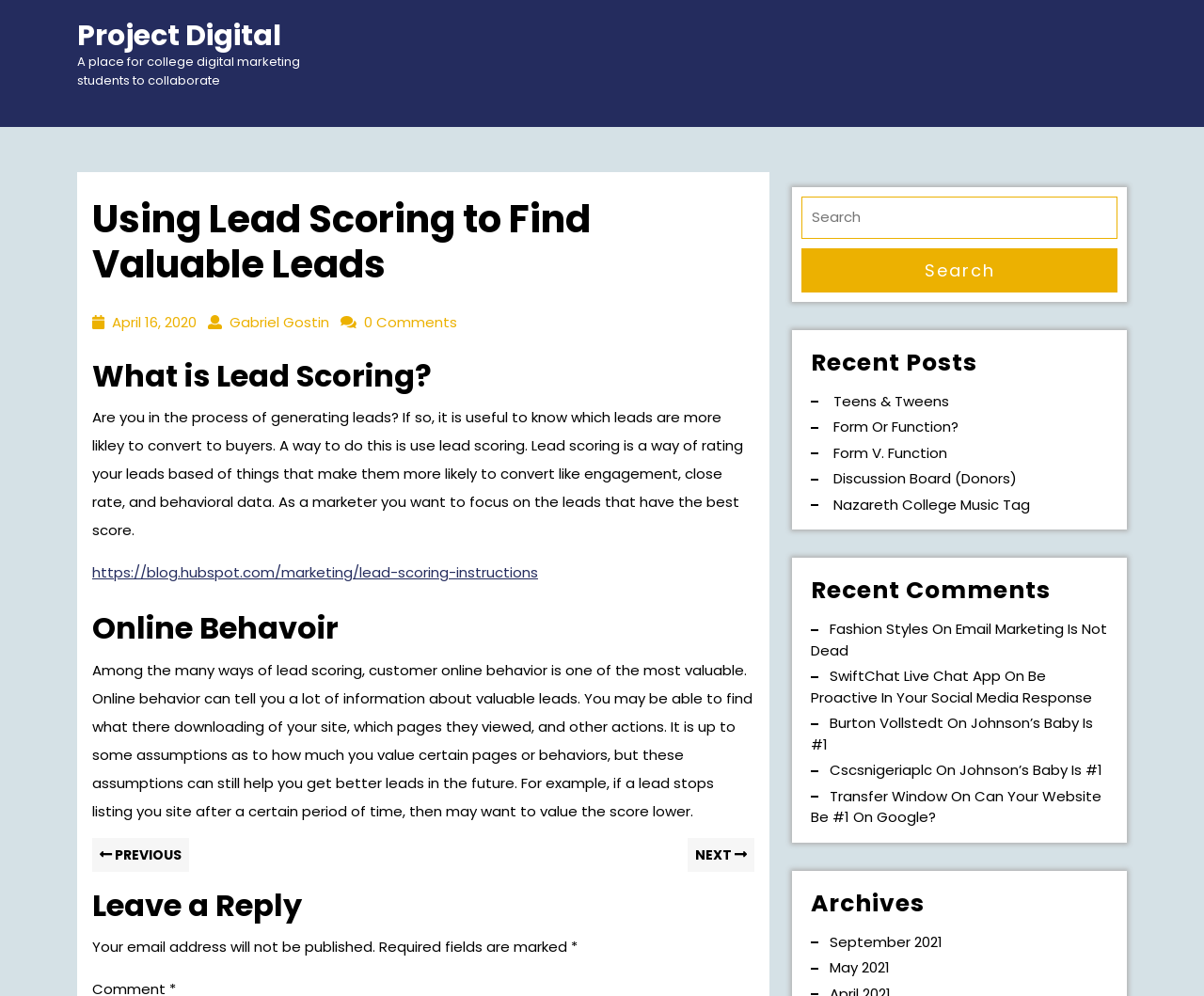Based on the image, please elaborate on the answer to the following question:
What can online behavior tell you about leads?

Online behavior can provide insights into what leads are downloading from your site, which pages they are viewing, and other actions, allowing you to make assumptions about how much to value certain pages or behaviors and get better leads in the future.